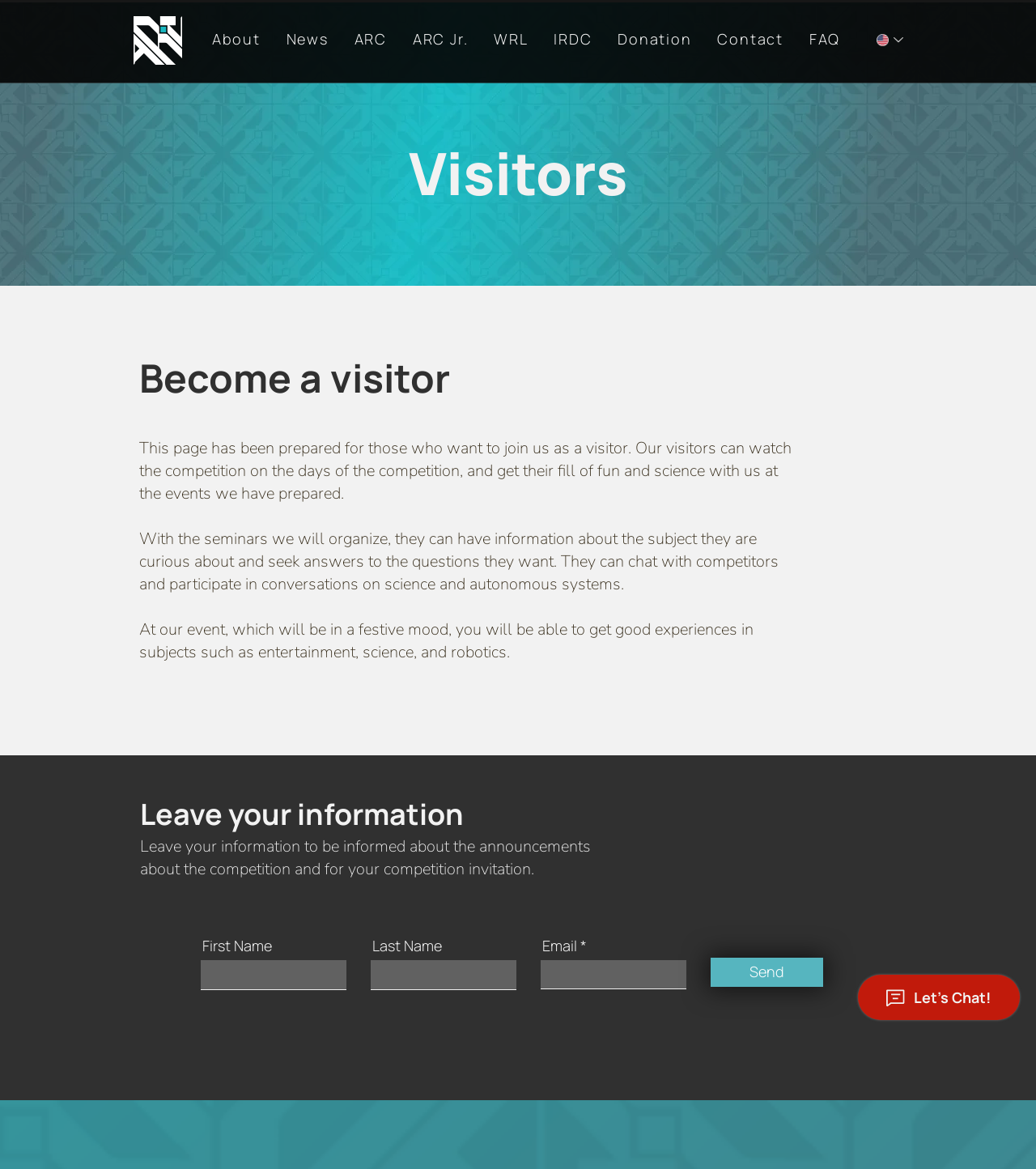Using details from the image, please answer the following question comprehensively:
What is the theme of the event?

Based on the webpage content, it appears that the theme of the event is related to science and robotics, as mentioned in the text about the seminars and conversations that visitors can participate in.